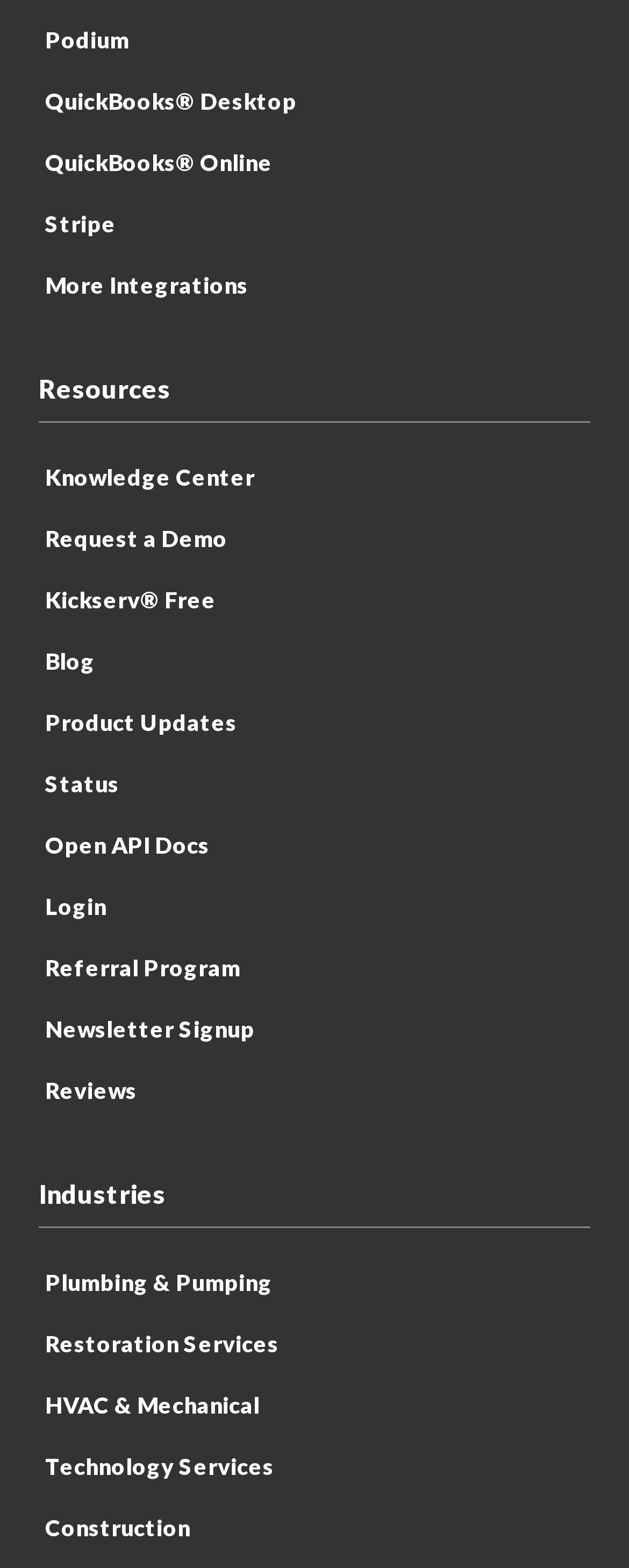Respond concisely with one word or phrase to the following query:
How many industry links are there?

5